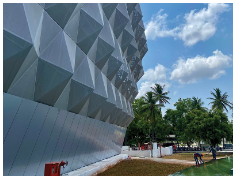Capture every detail in the image and describe it fully.

The image showcases a striking architectural element featuring a façade composed of geometric, triangular patterns. This innovative design is representative of modern tensile membrane structures, which are known for their aesthetic appeal as well as their functionality. The façade appears to be made from a lightweight, reflective material, enhancing its visual dynamism against the clear blue sky dotted with fluffy white clouds. 

In the foreground, there is a meticulously maintained green lawn, complemented by palm trees that add a tropical ambiance to the scene. People can be seen working on the grounds, emphasizing the ongoing development typical of India's rapidly expanding infrastructure sector. The context highlights the increasing adoption of tensile structures in various building projects, including public facilities such as airports and stadiums, which contributes to sustainability and resource efficiency. This image encapsulates the intersection of engineering innovation and architectural beauty within the growing Indian landscape of textile architecture.